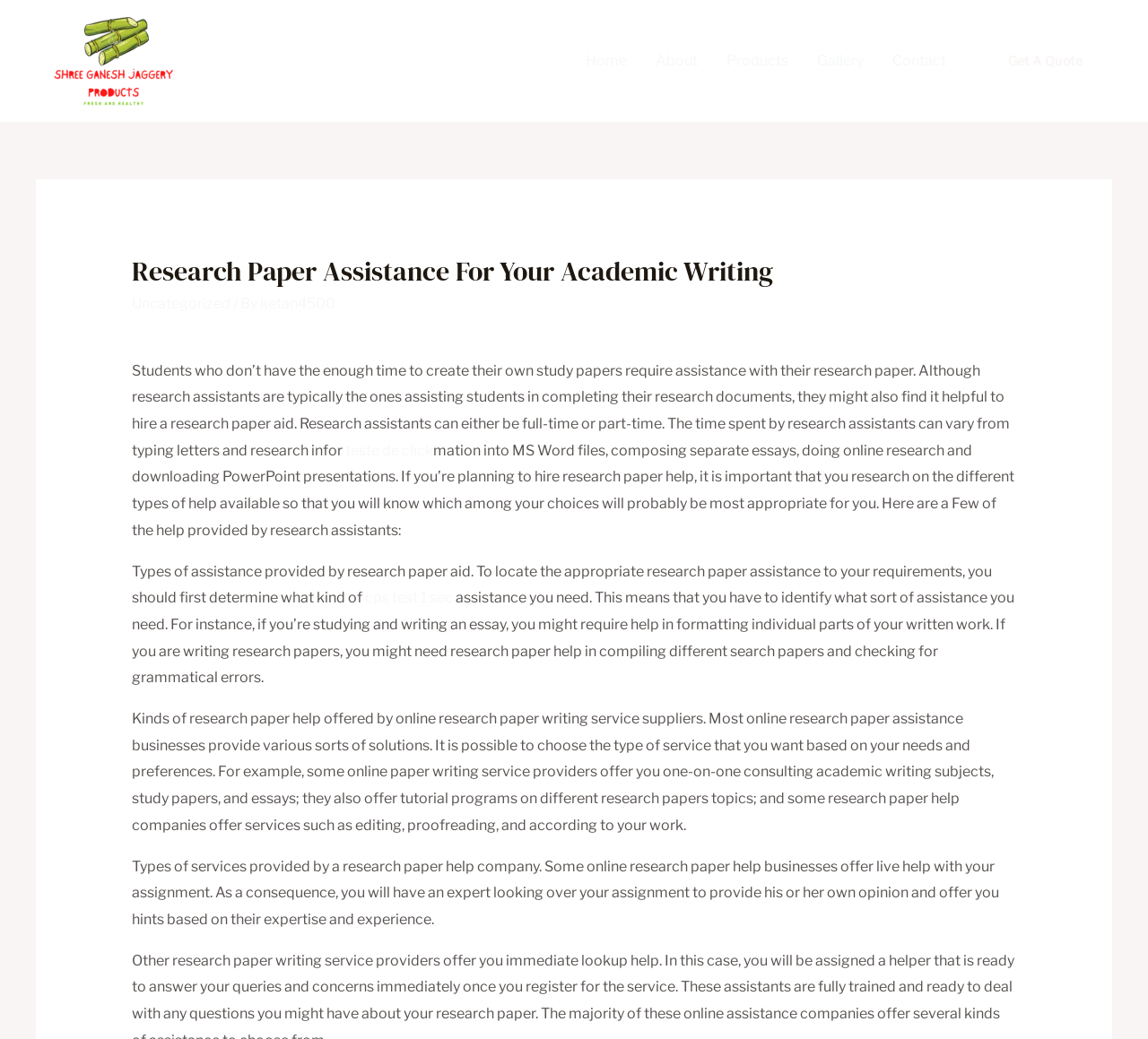Generate the text of the webpage's primary heading.

Research Paper Assistance For Your Academic Writing